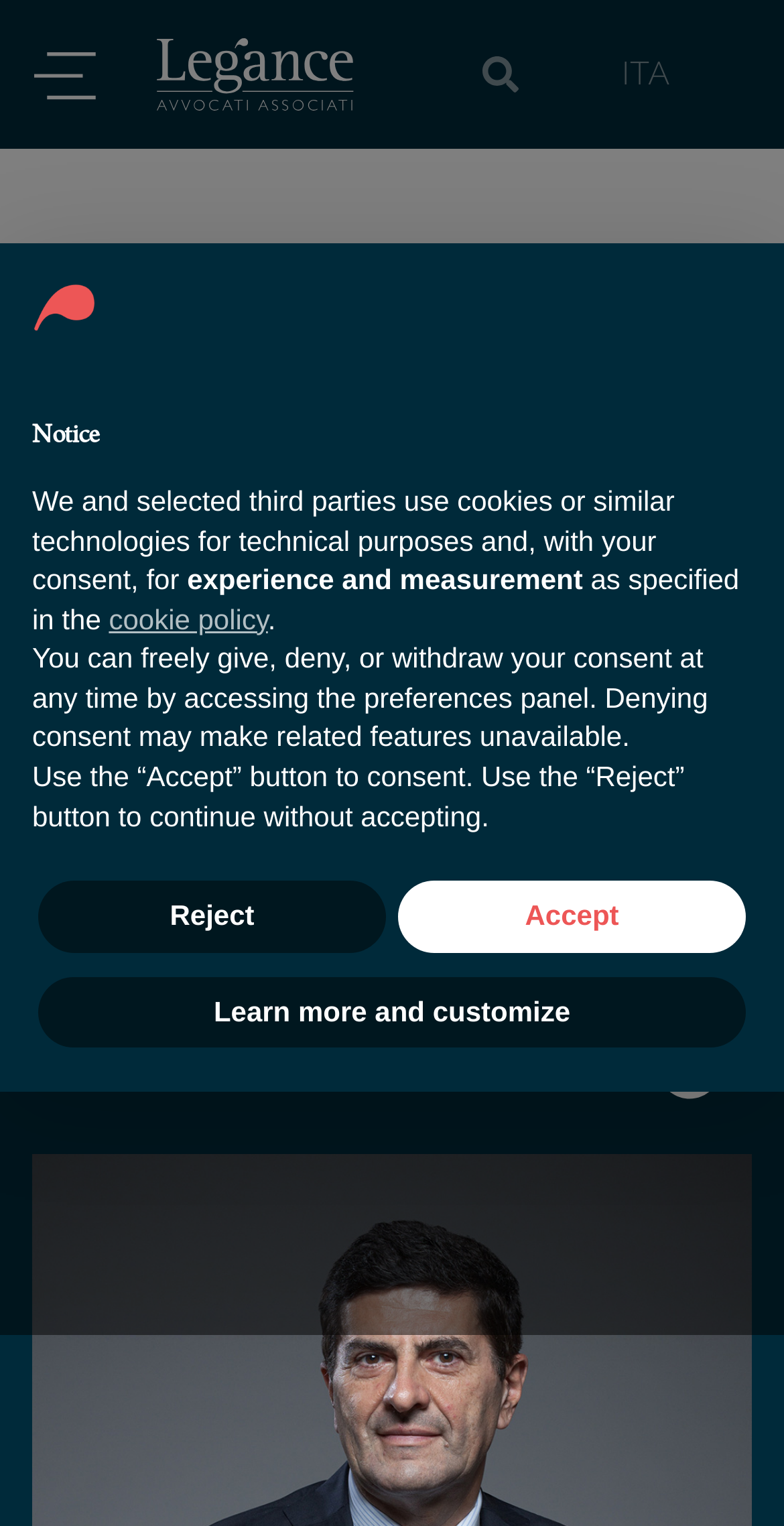Identify the bounding box coordinates for the element you need to click to achieve the following task: "Toggle navigation". The coordinates must be four float values ranging from 0 to 1, formatted as [left, top, right, bottom].

[0.041, 0.028, 0.125, 0.07]